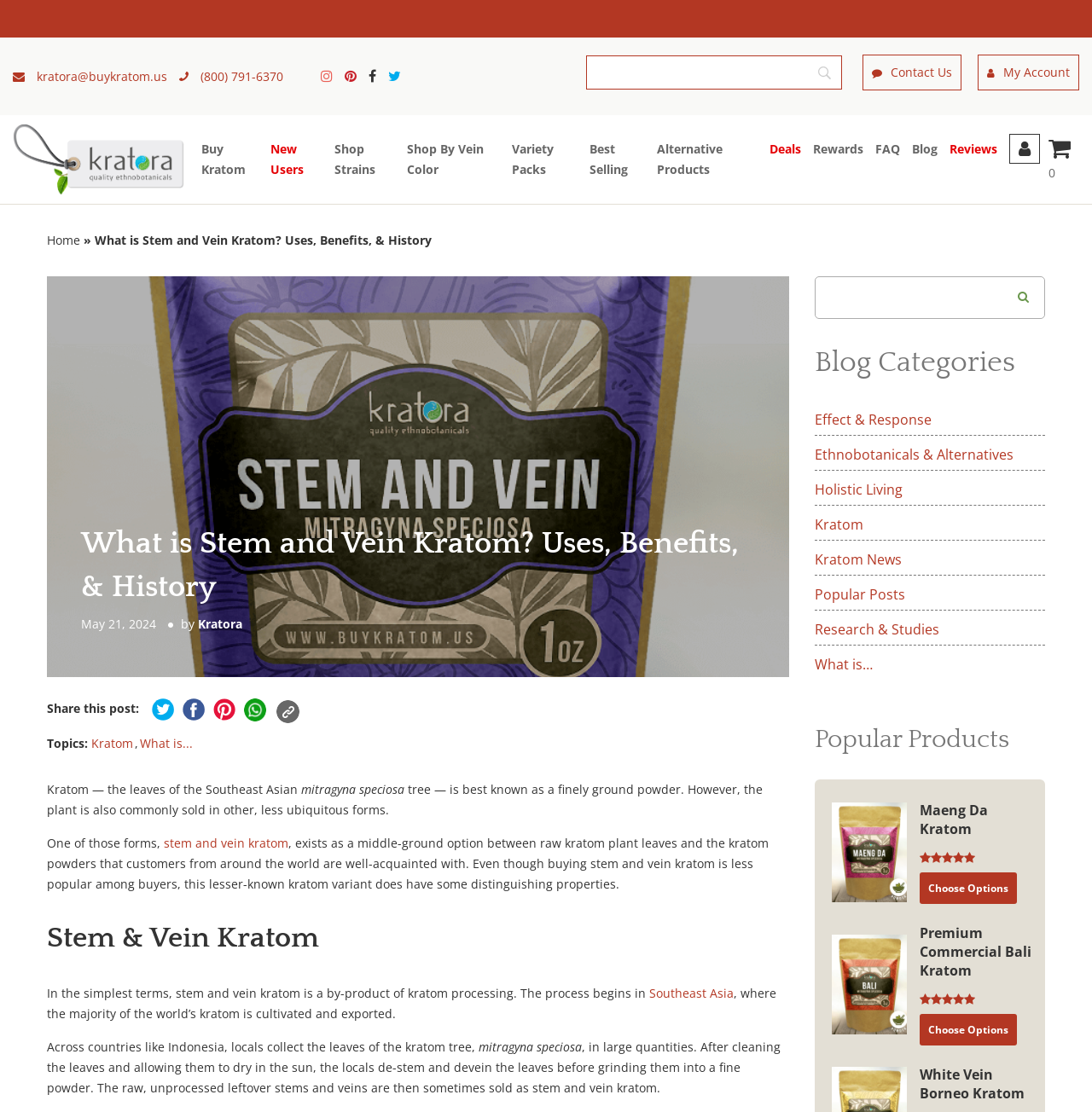Answer the following inquiry with a single word or phrase:
What is the phone number to contact?

(800) 791-6370